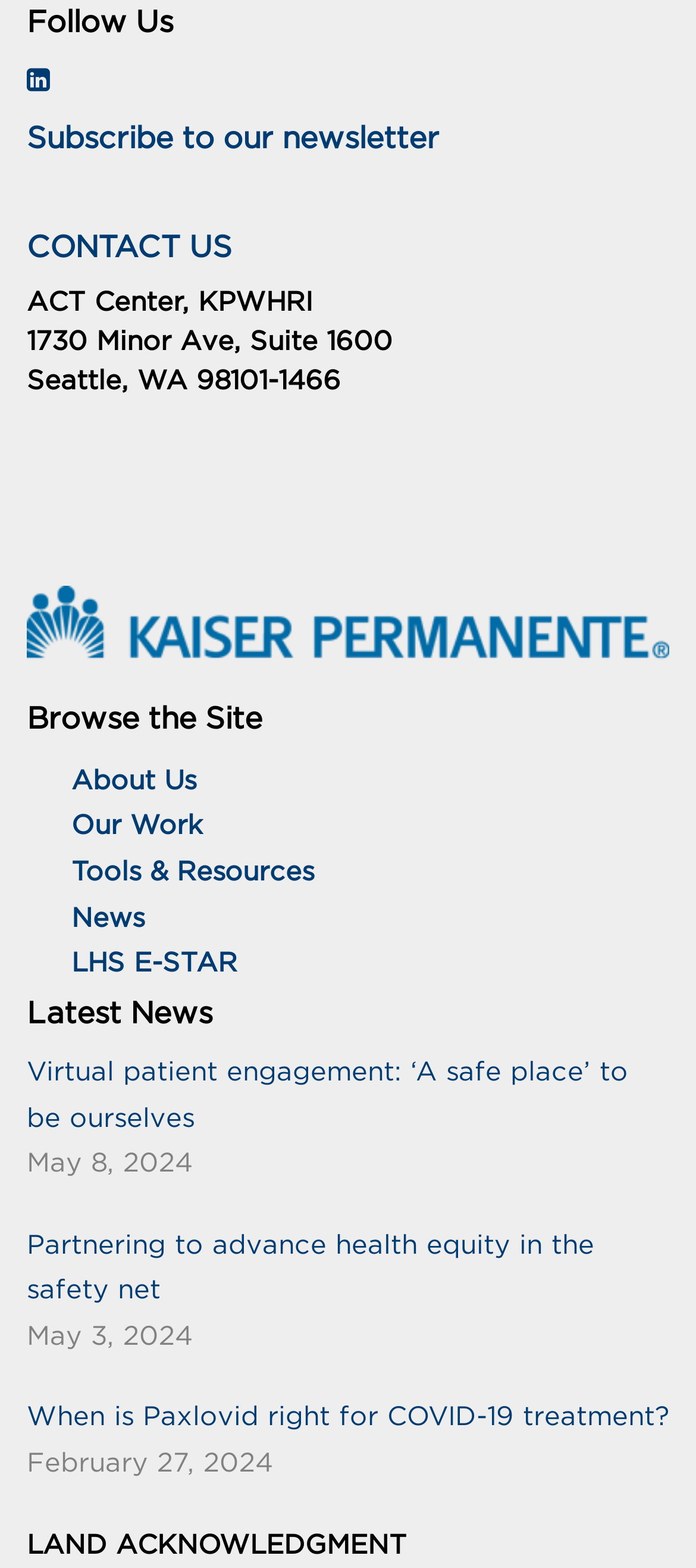Determine the bounding box coordinates of the element that should be clicked to execute the following command: "Follow us on LinkedIn".

[0.038, 0.043, 0.072, 0.06]